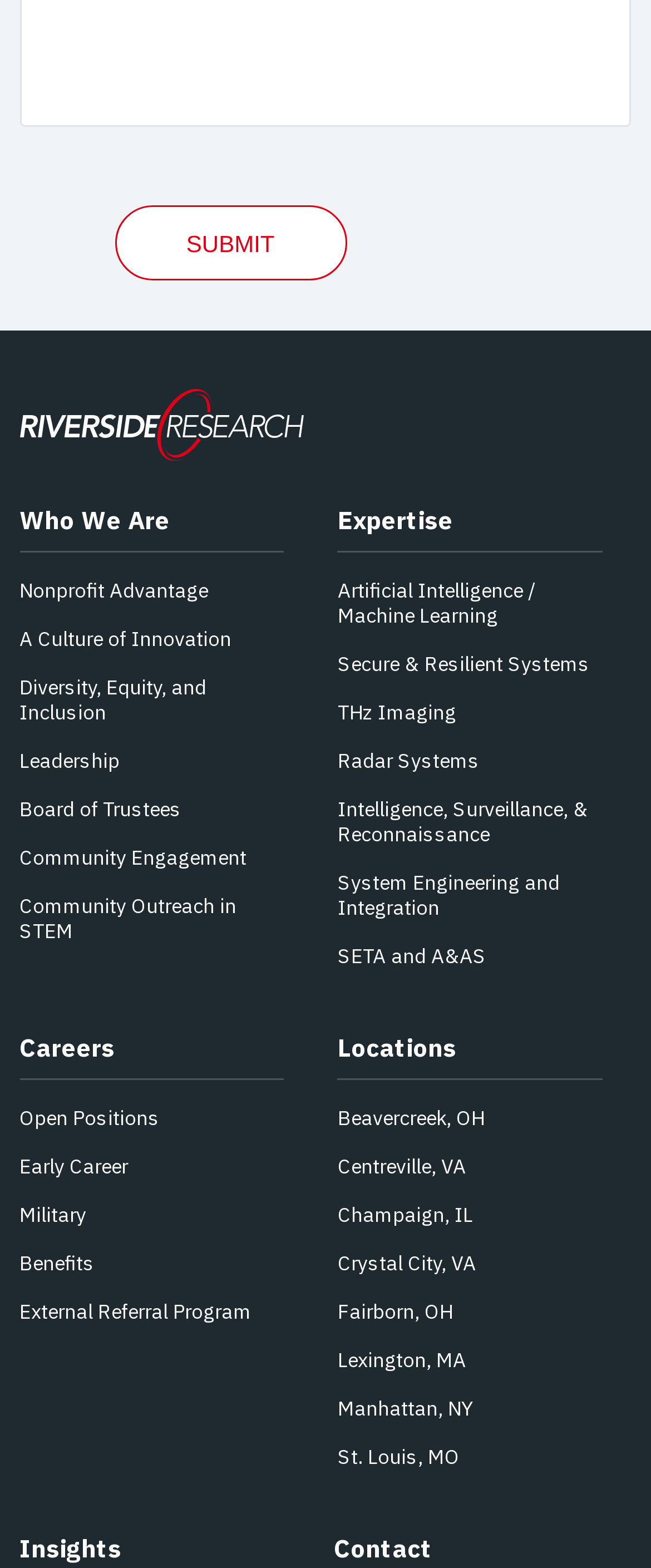Pinpoint the bounding box coordinates of the element that must be clicked to accomplish the following instruction: "Visit the 'Who We Are' page". The coordinates should be in the format of four float numbers between 0 and 1, i.e., [left, top, right, bottom].

[0.03, 0.322, 0.481, 0.341]